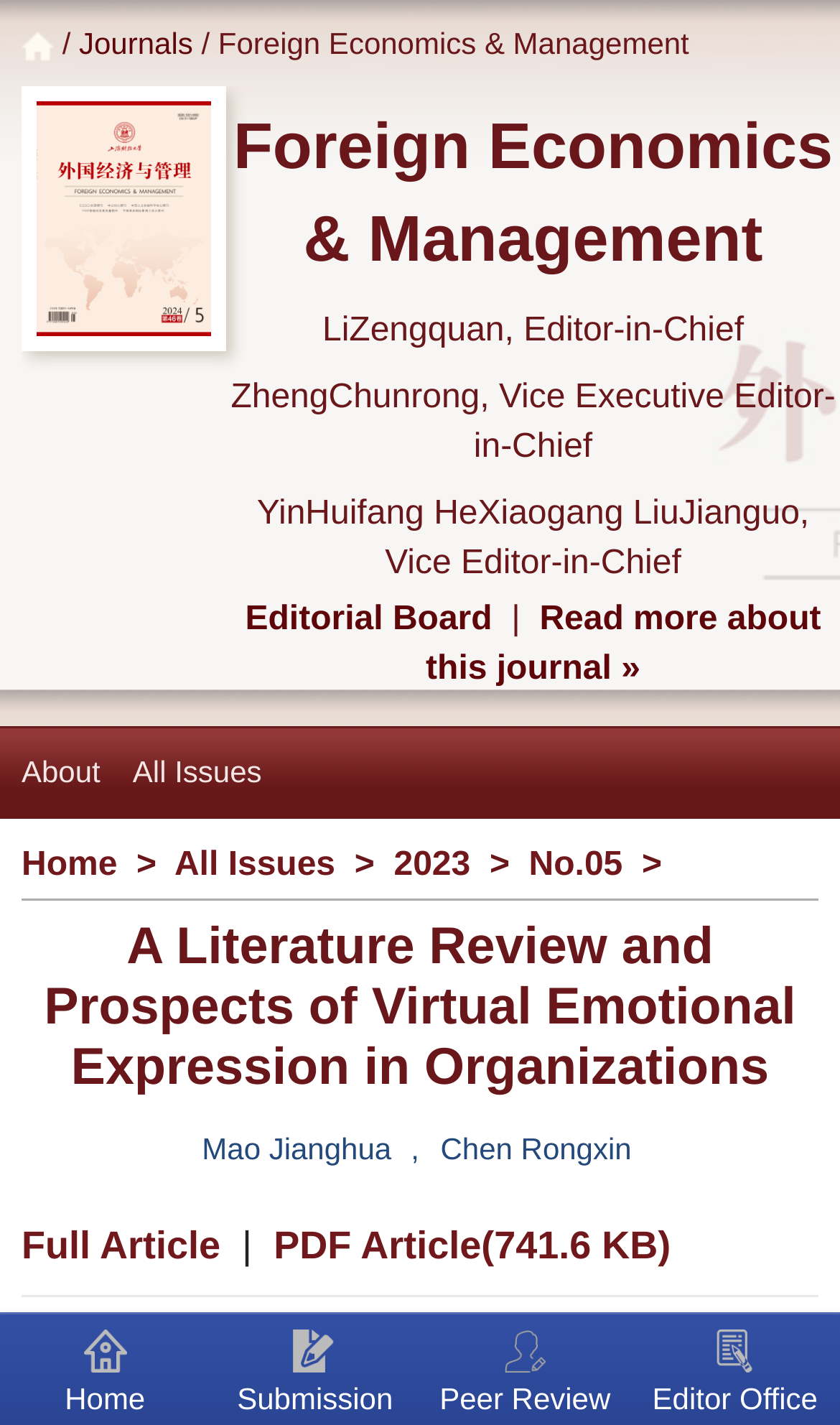Determine the bounding box coordinates for the clickable element to execute this instruction: "View the full article". Provide the coordinates as four float numbers between 0 and 1, i.e., [left, top, right, bottom].

[0.026, 0.858, 0.262, 0.888]